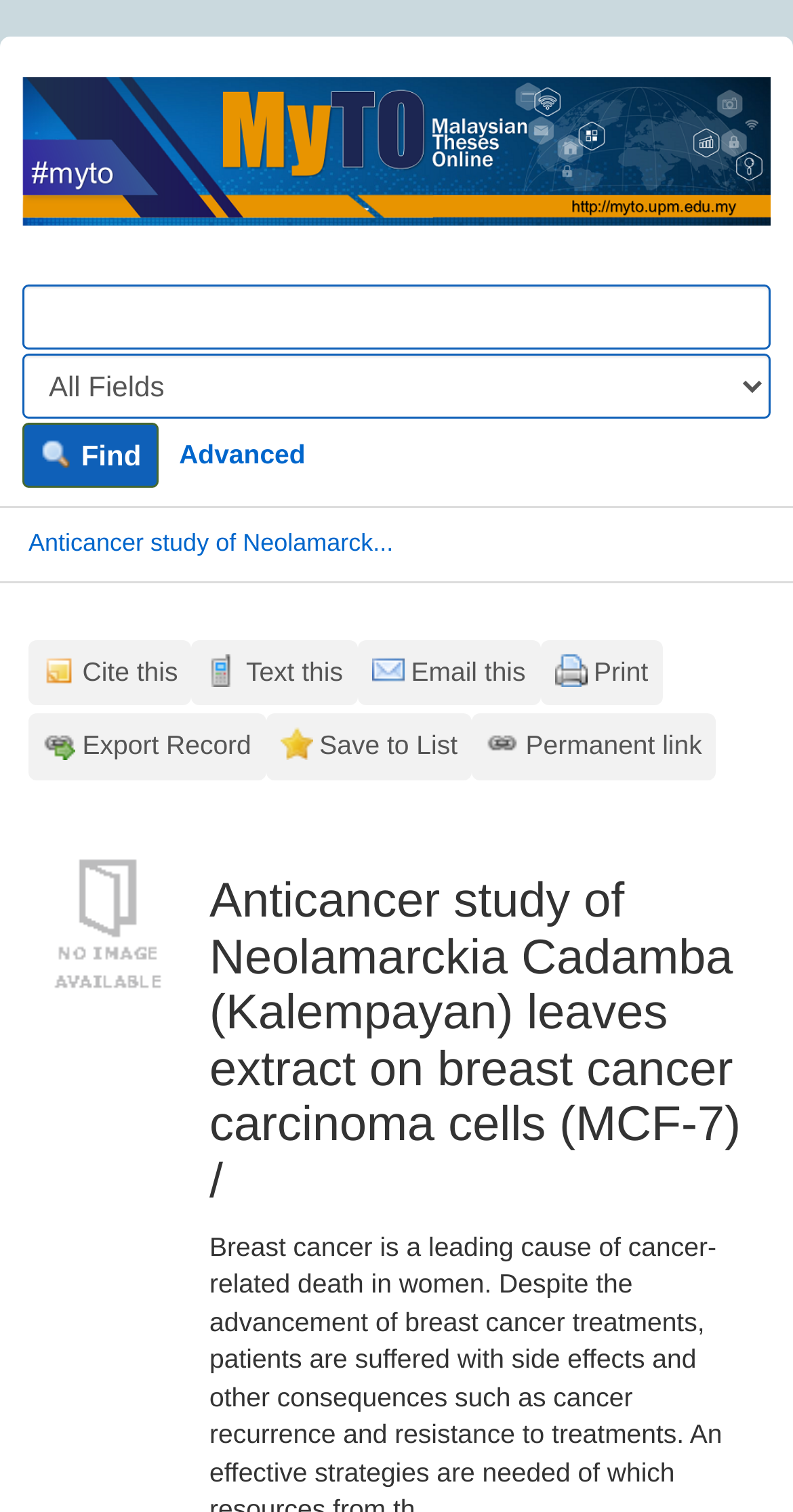Identify and provide the main heading of the webpage.

Anticancer study of Neolamarckia Cadamba (Kalempayan) leaves extract on breast cancer carcinoma cells (MCF-7) /